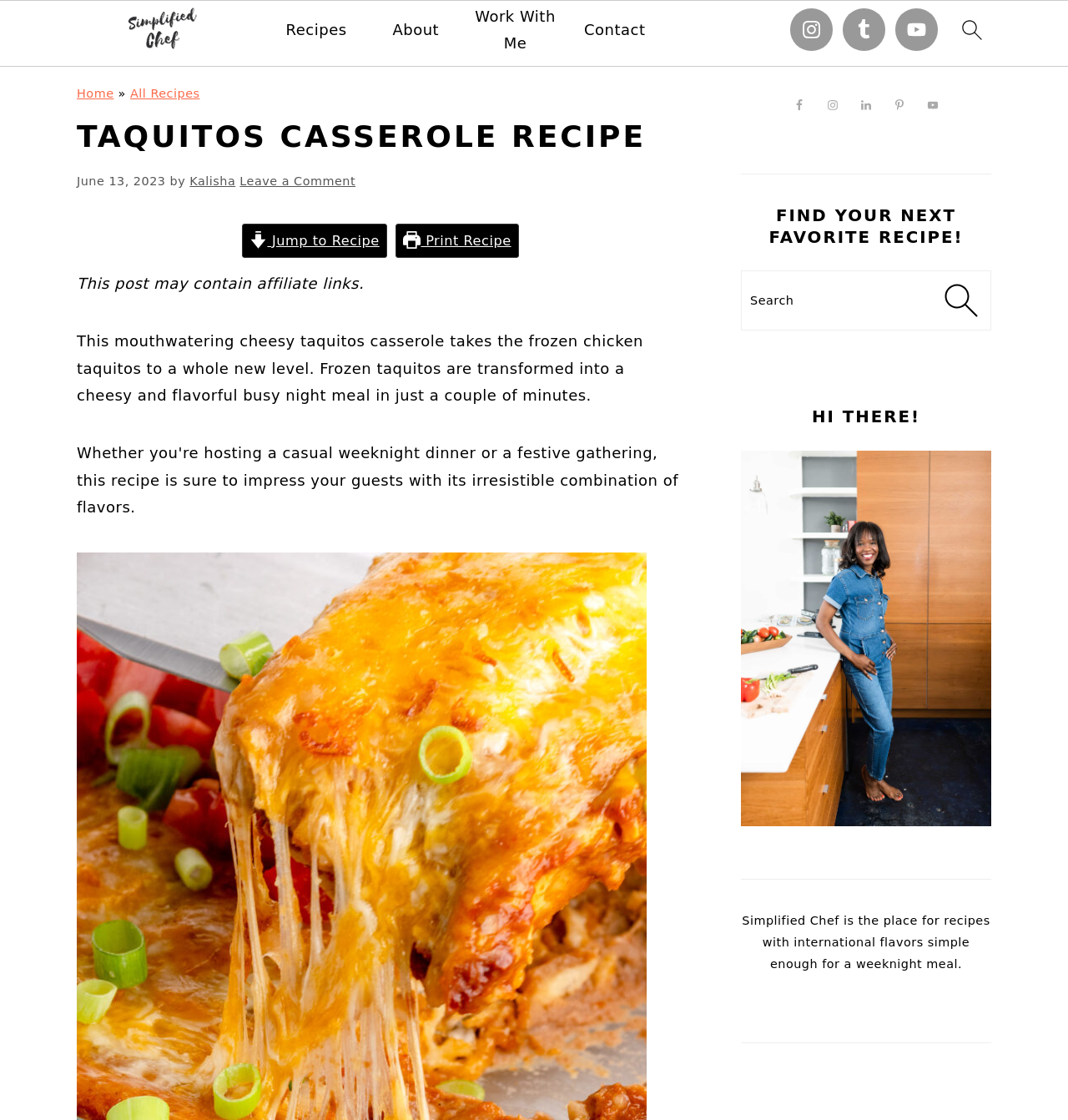Give a short answer using one word or phrase for the question:
What is the name of the recipe on this webpage?

Taquitos Casserole Recipe